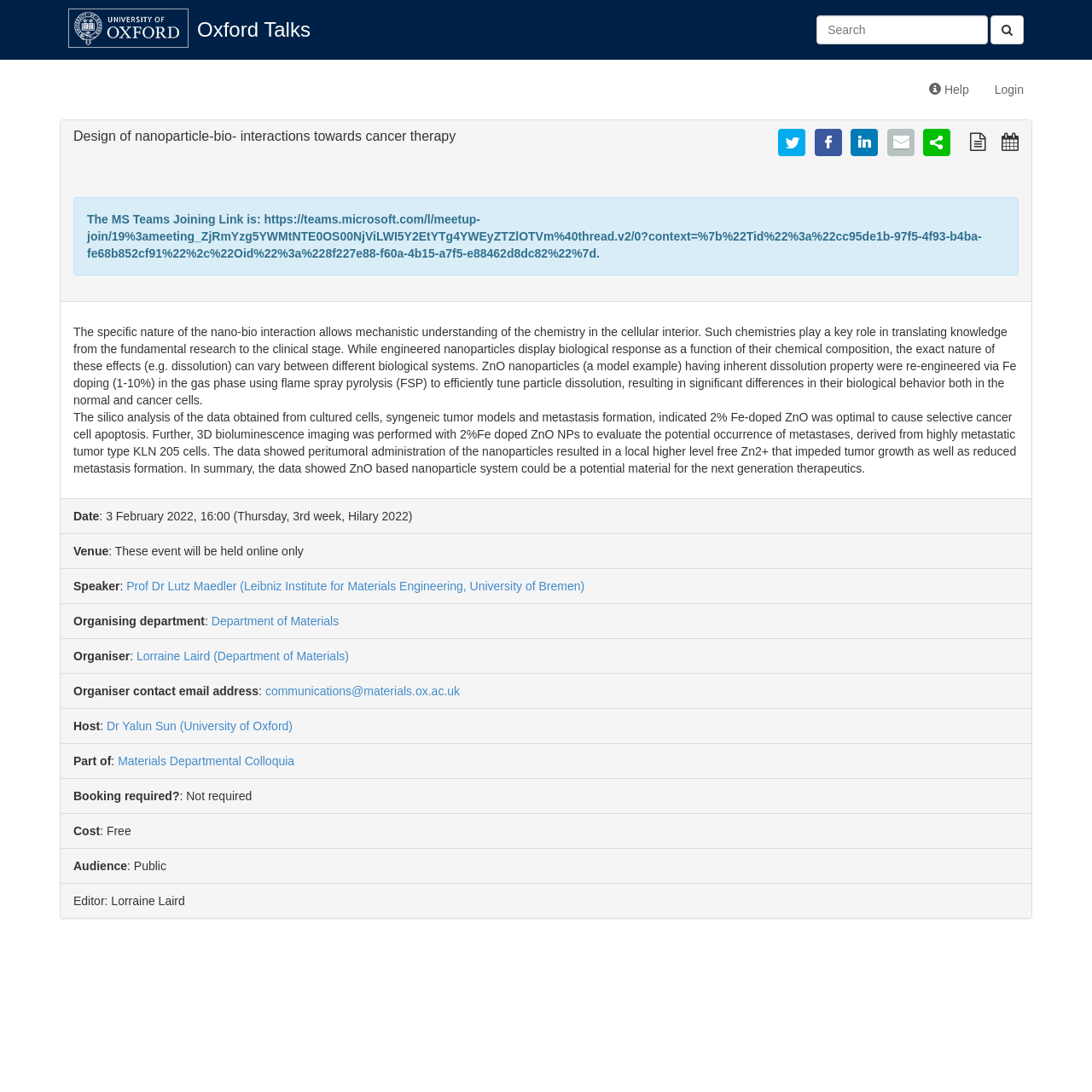Please find the bounding box coordinates (top-left x, top-left y, bottom-right x, bottom-right y) in the screenshot for the UI element described as follows: More More

None